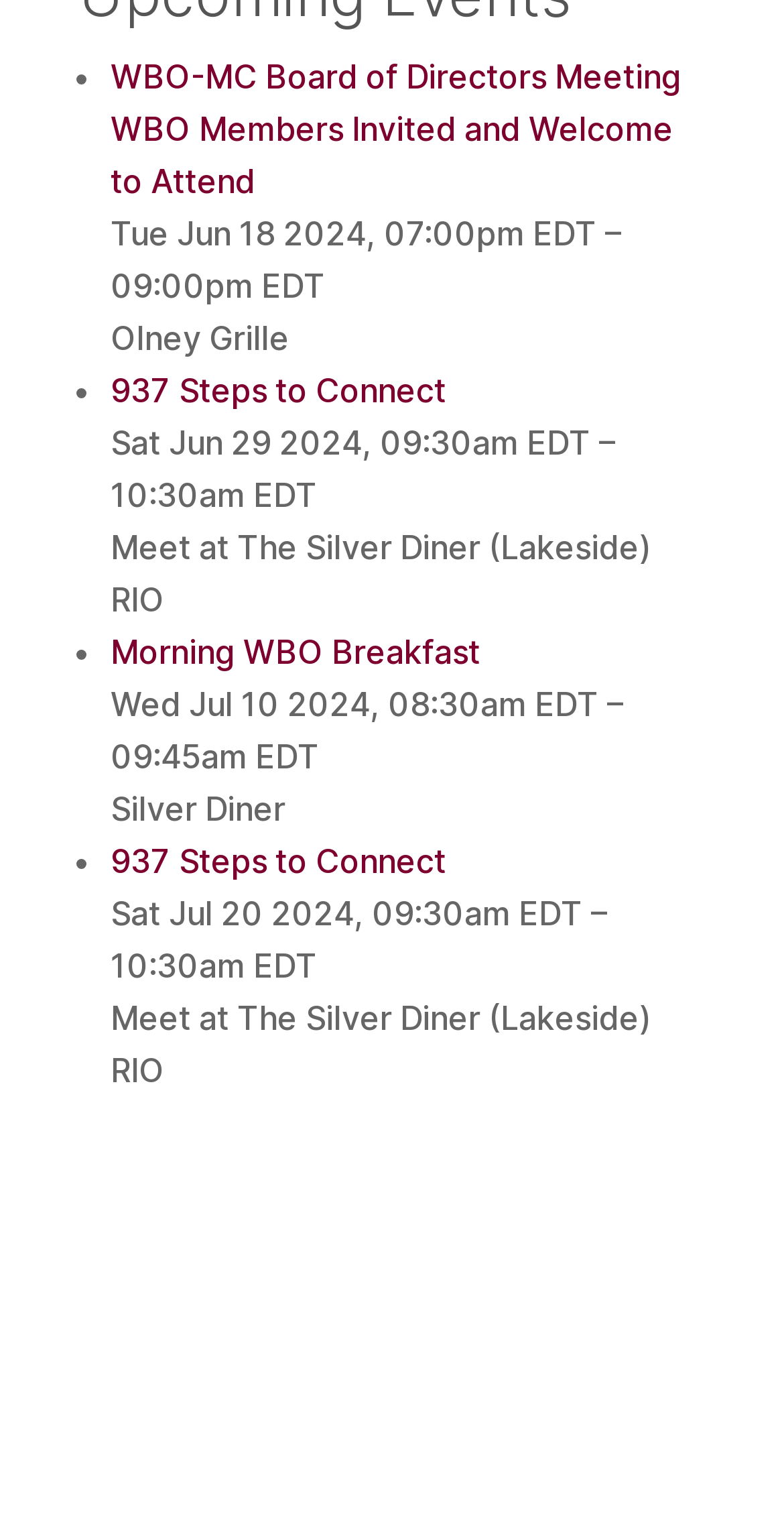What is the location of the Morning WBO Breakfast?
Please respond to the question with as much detail as possible.

I found the answer by looking at the third event listed on the webpage, which is the Morning WBO Breakfast. The location is mentioned as Silver Diner.